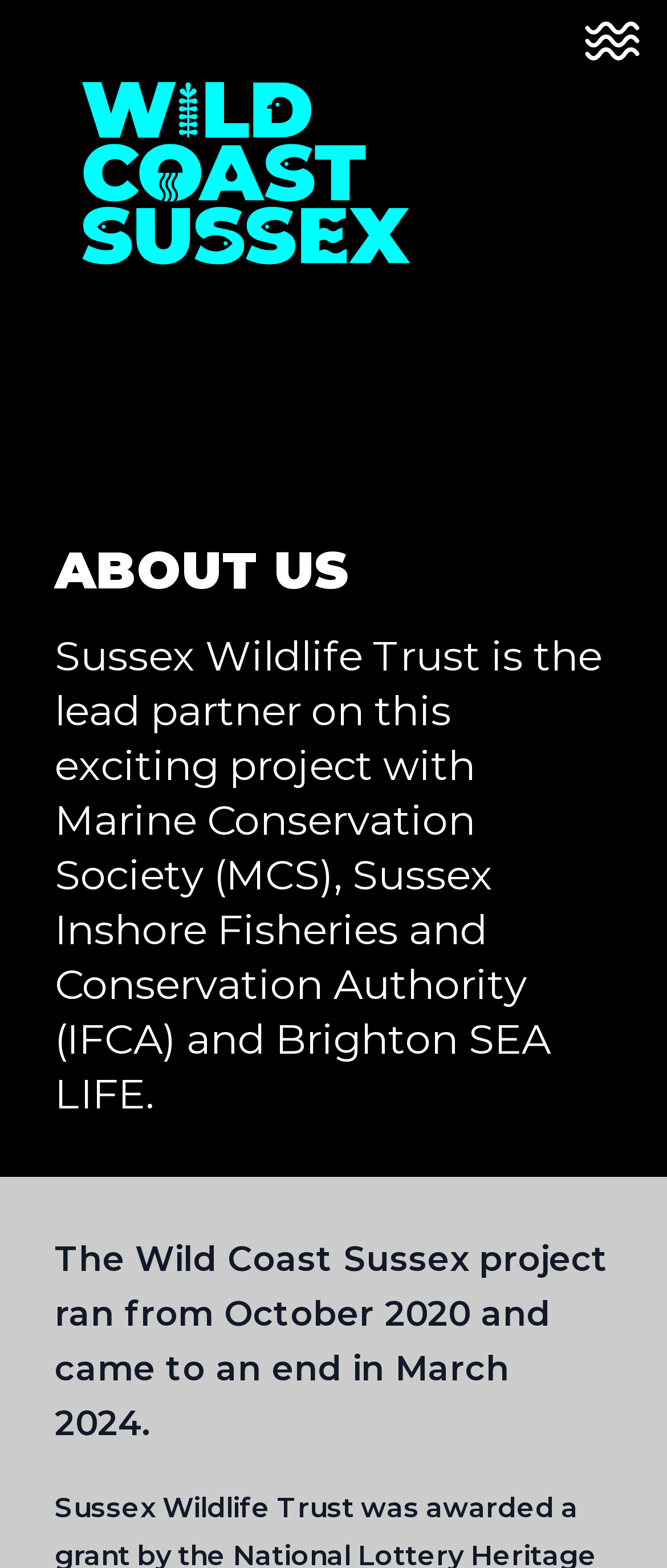Detail the various sections and features present on the webpage.

The webpage is about Wild Coast Sussex, with a prominent button at the top right corner. Below the button, there is a large image that spans the entire width of the page, with a caption "Sussex Coast". 

On the top left, there is a link with an image inside, which appears to be a logo. The image is positioned above a heading that reads "ABOUT US", which is centered on the page. 

Below the heading, there is a block of text that describes the Sussex Wildlife Trust and its partners, including Marine Conservation Society, Sussex Inshore Fisheries and Conservation Authority, and Brighton SEA LIFE. 

Further down, there is another heading that provides information about the duration of the Wild Coast Sussex project, stating that it ran from October 2020 to March 2024.